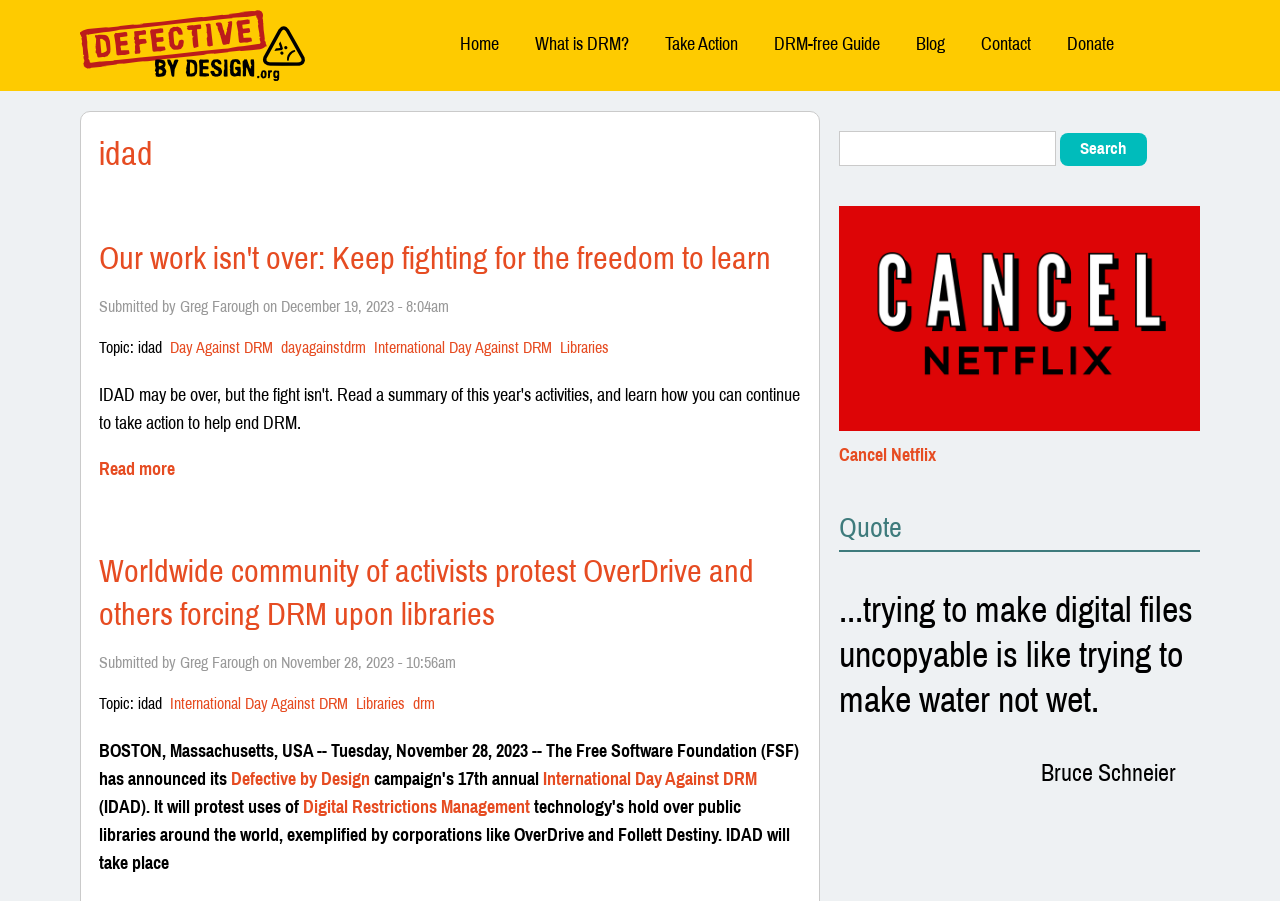Using the details in the image, give a detailed response to the question below:
What is the name of the day being protested?

The webpage mentions the International Day Against DRM as the day being protested. This is evident from the article 'Worldwide community of activists protest OverDrive and others forcing DRM upon libraries' and other mentions of the day throughout the webpage.